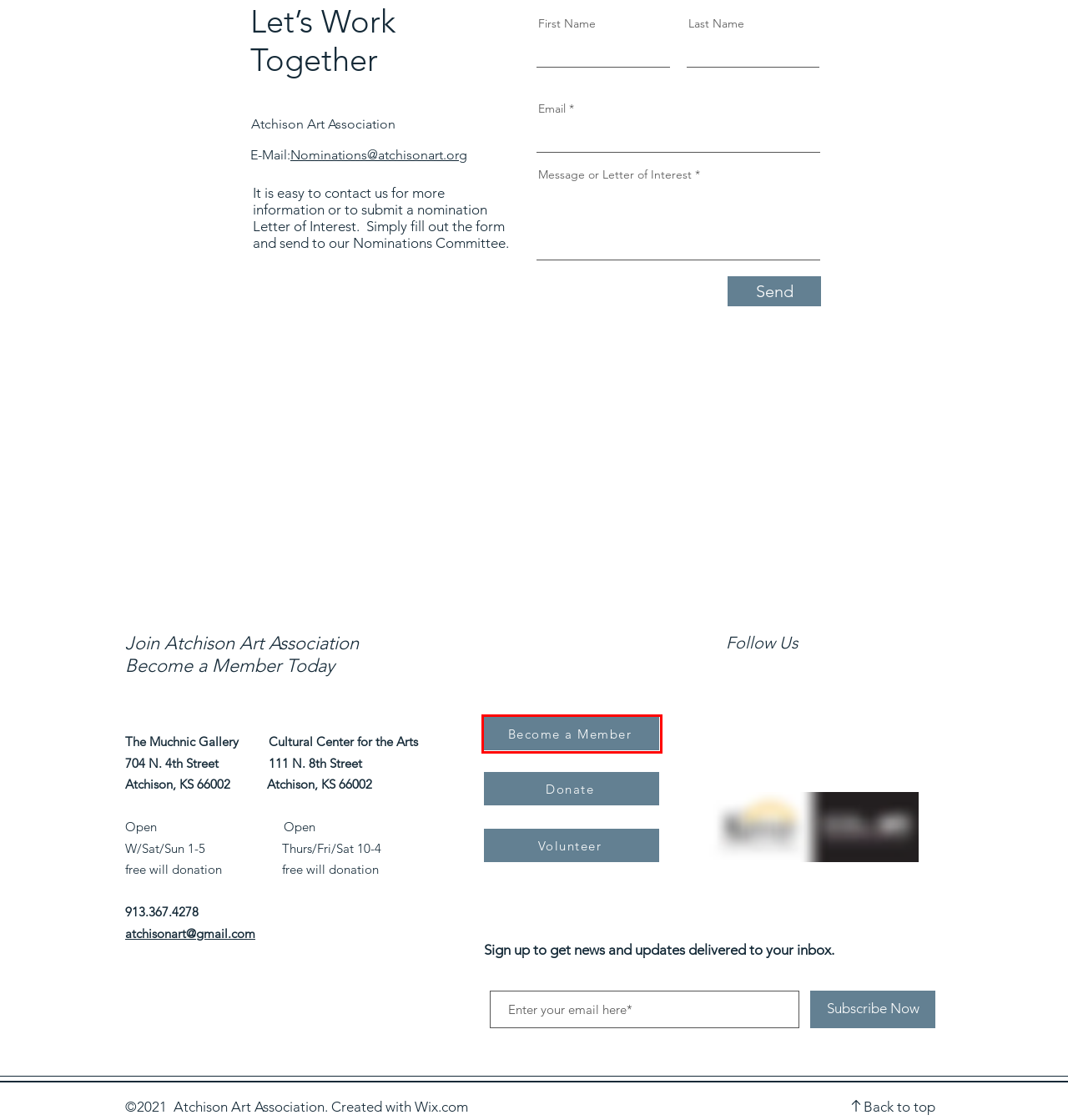Examine the screenshot of a webpage with a red rectangle bounding box. Select the most accurate webpage description that matches the new webpage after clicking the element within the bounding box. Here are the candidates:
A. Membership | Atchison Art Assoc.
B. Muchnic Gallery | Atchison Art Assoc.
C. Atchison Art Association, Atchison KS, Public Art, Art Education
D. Website Builder - Create a Free Website Today | Wix.com
E. Connect | Atchison Art Assoc.
F. Donate | Volunteer | Atchison Art Assoc.
G. By Laws | Atchison Art Assoc.
H. Cultural Center | Atchison Art Assoc.

A